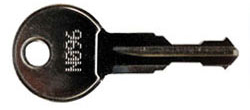Refer to the image and provide an in-depth answer to the question: 
What is required to create a replacement key?

According to the caption, a replacement key can be created from an existing key's code or a clear, quality photograph of the original key. This ensures accurate cutting of the new key.